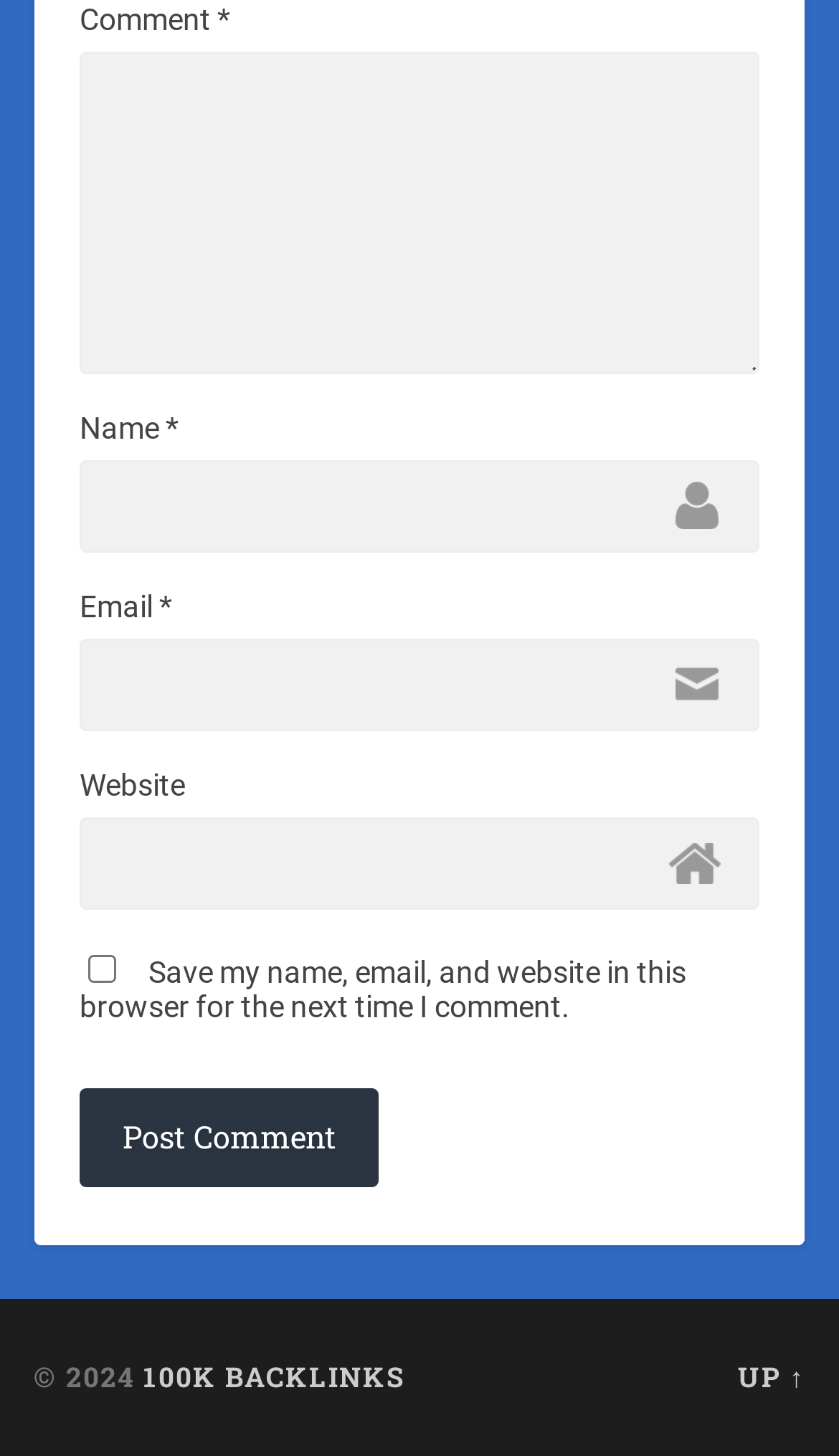Determine the bounding box coordinates of the region that needs to be clicked to achieve the task: "Type your name".

[0.095, 0.316, 0.905, 0.379]